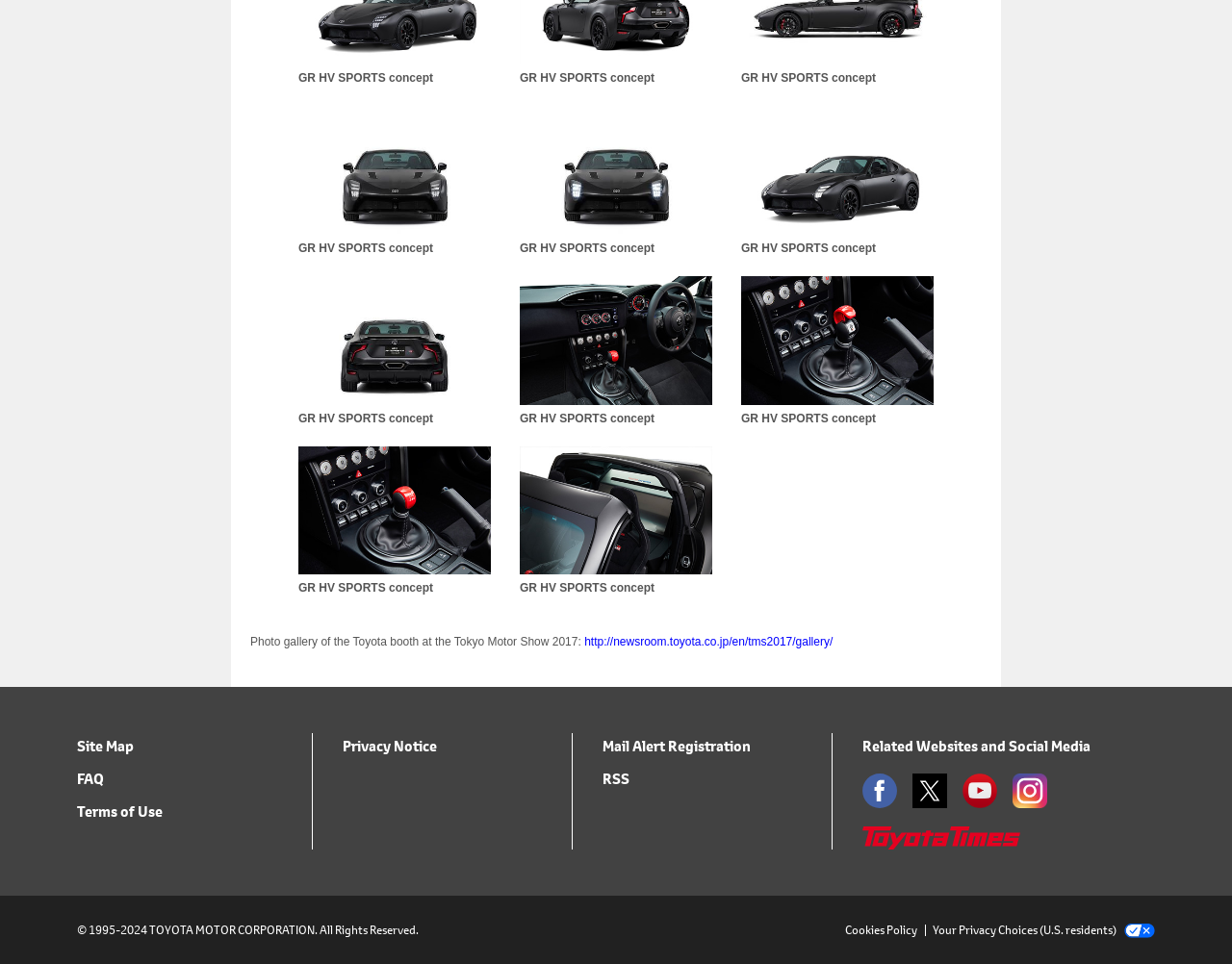Identify the bounding box coordinates of the clickable region required to complete the instruction: "Check Site Map". The coordinates should be given as four float numbers within the range of 0 and 1, i.e., [left, top, right, bottom].

[0.062, 0.764, 0.109, 0.785]